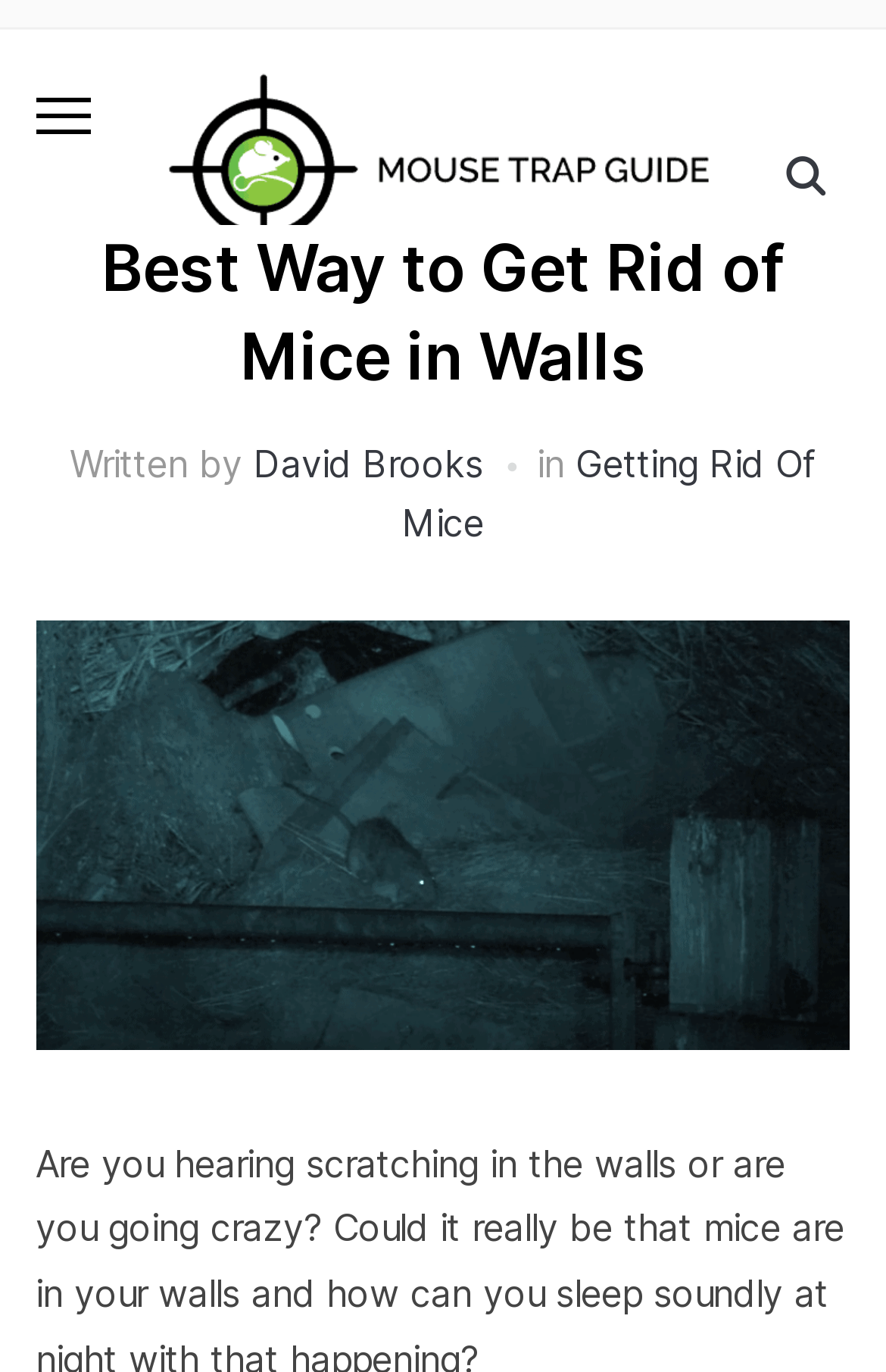Detail the webpage's structure and highlights in your description.

The webpage is about getting rid of mice in walls, with a focus on providing a guide to mouse traps. At the top, there is a prominent link and image with the text "Mouse Trap Guide", taking up most of the width. To the right of this, there are two buttons: a "Search" button and a button with a popup menu.

Below the top section, there is a header area that spans the full width. This section contains a heading that reads "Best Way to Get Rid of Mice in Walls", followed by a line of text that includes the author's name, "David Brooks", and a category, "Getting Rid Of Mice". 

Underneath the header area, there is a large figure or image that takes up most of the width, likely an illustration or graphic related to the topic of mice in walls. The overall layout suggests that the webpage is an informative article or guide, with a clear structure and prominent headings.